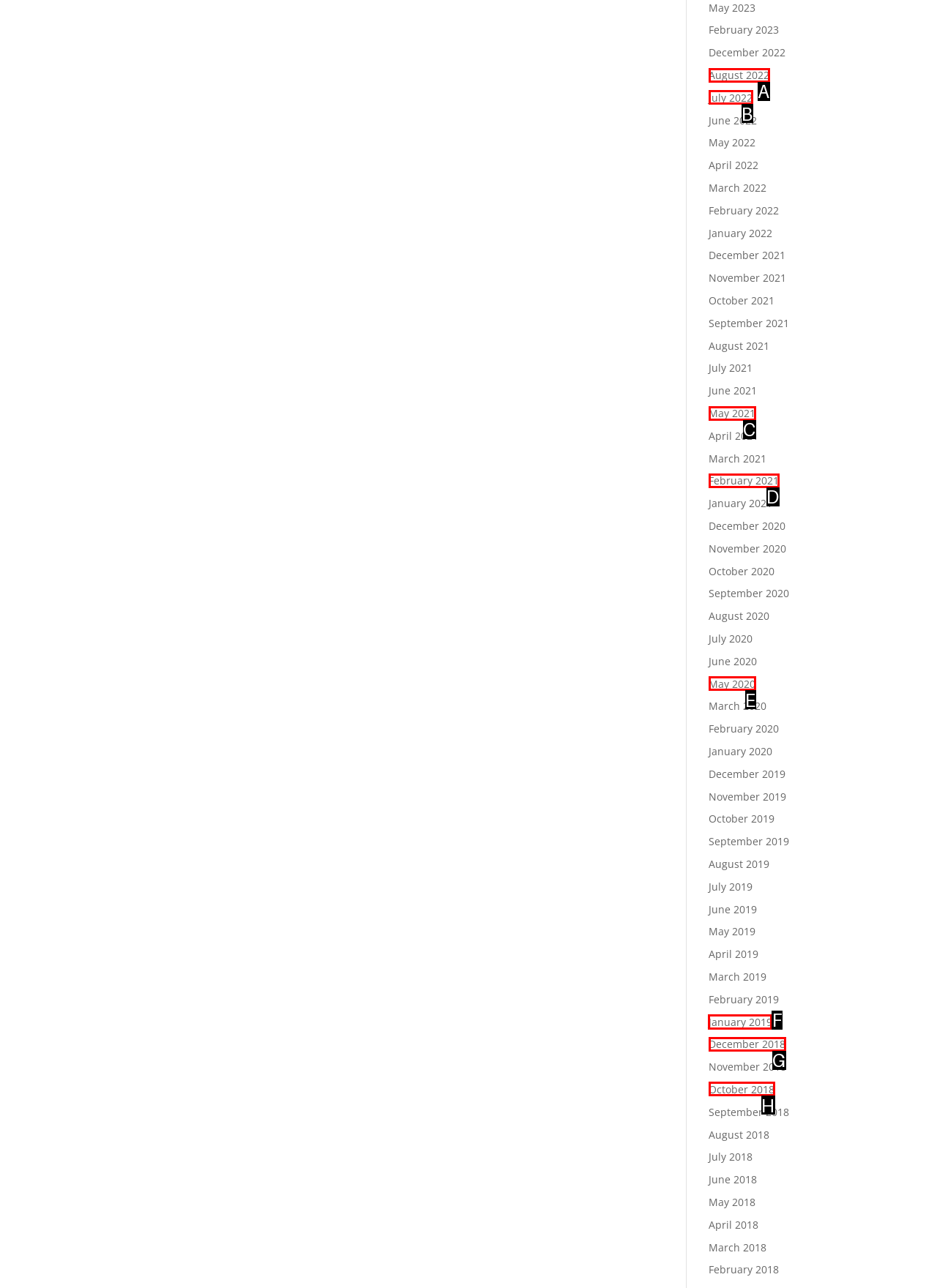Determine the letter of the element you should click to carry out the task: view January 2019
Answer with the letter from the given choices.

F